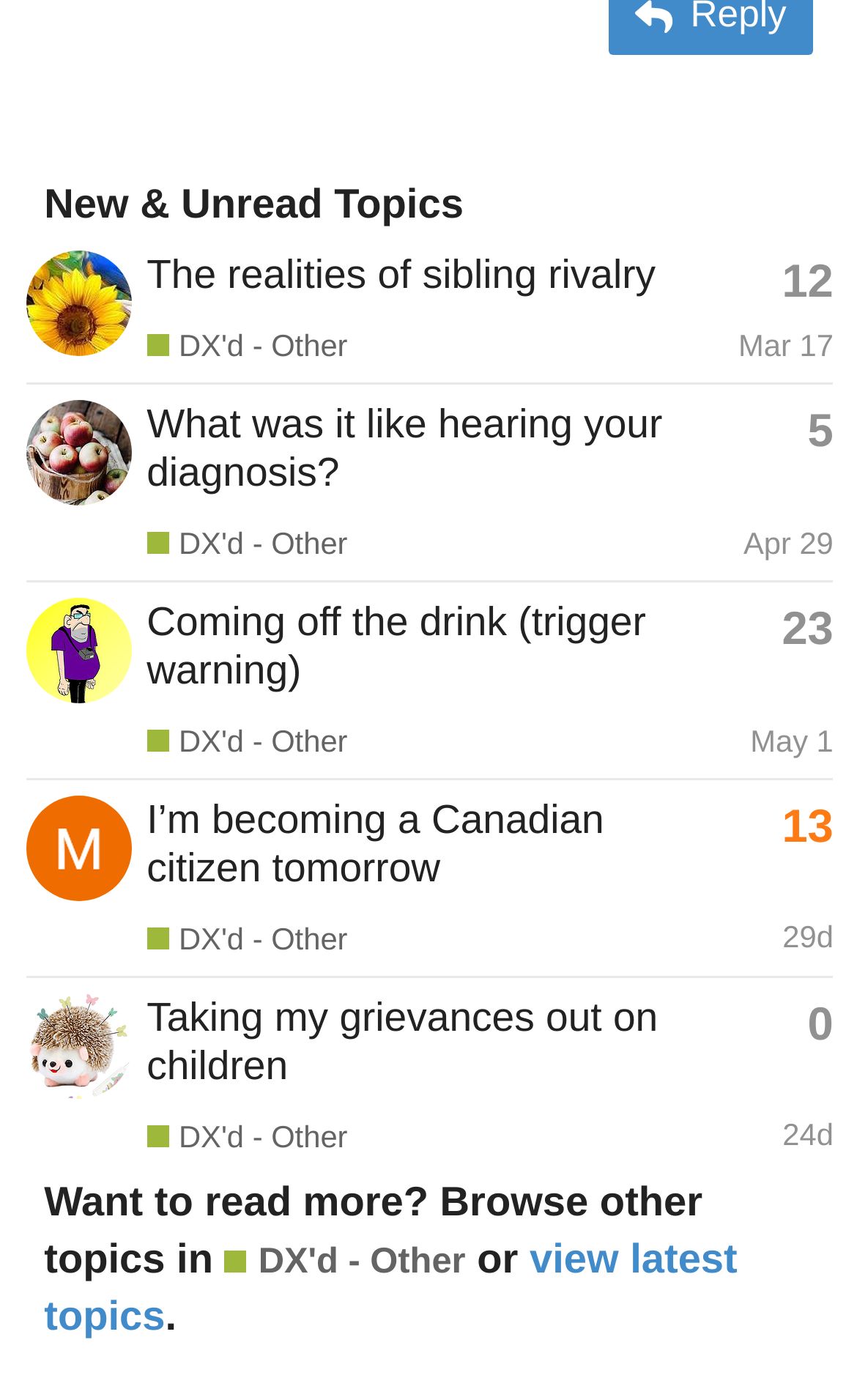What is the category of the topic 'Taking my grievances out on children'?
Give a single word or phrase answer based on the content of the image.

DX'd - Other